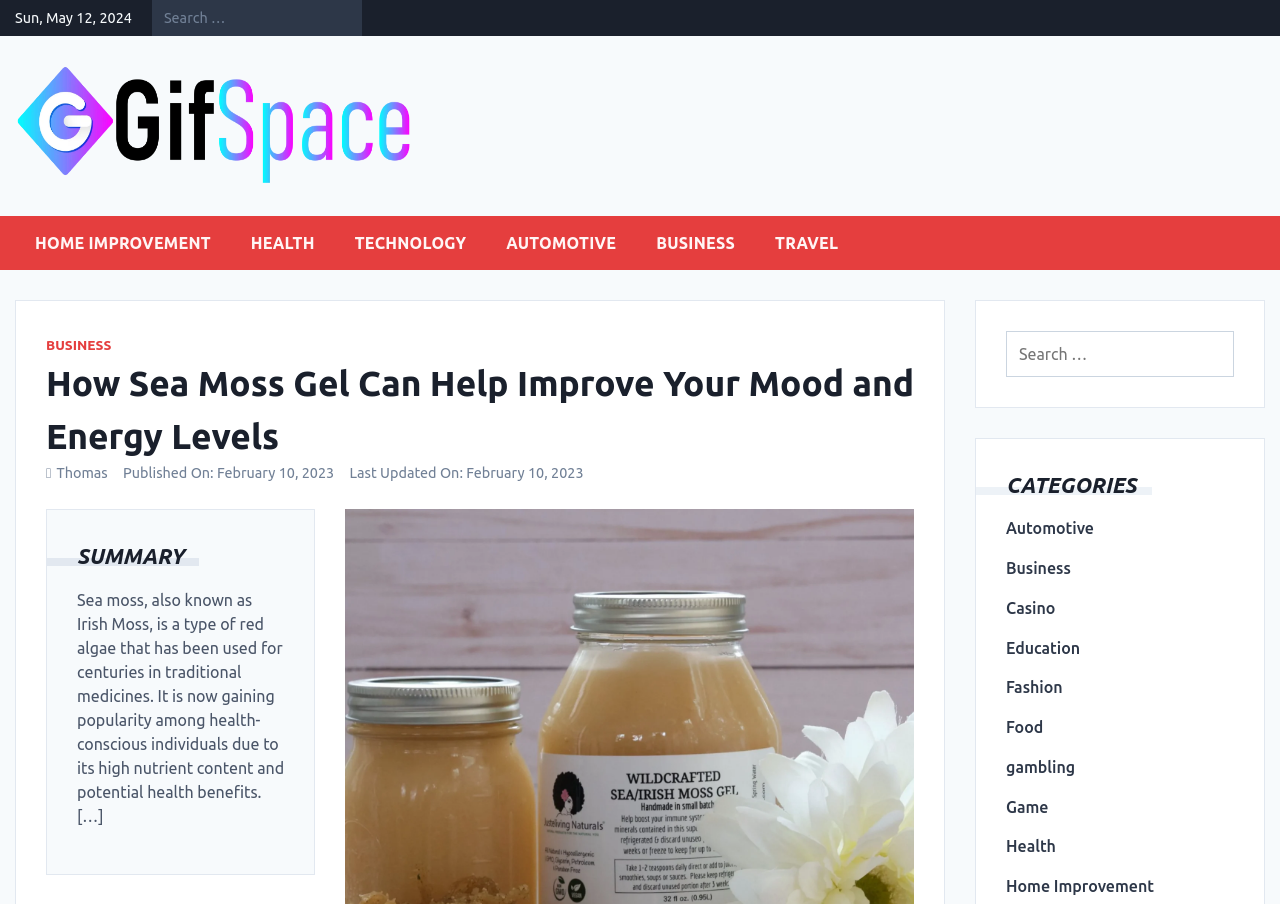Highlight the bounding box coordinates of the element you need to click to perform the following instruction: "read the article by Thomas."

[0.044, 0.514, 0.084, 0.532]